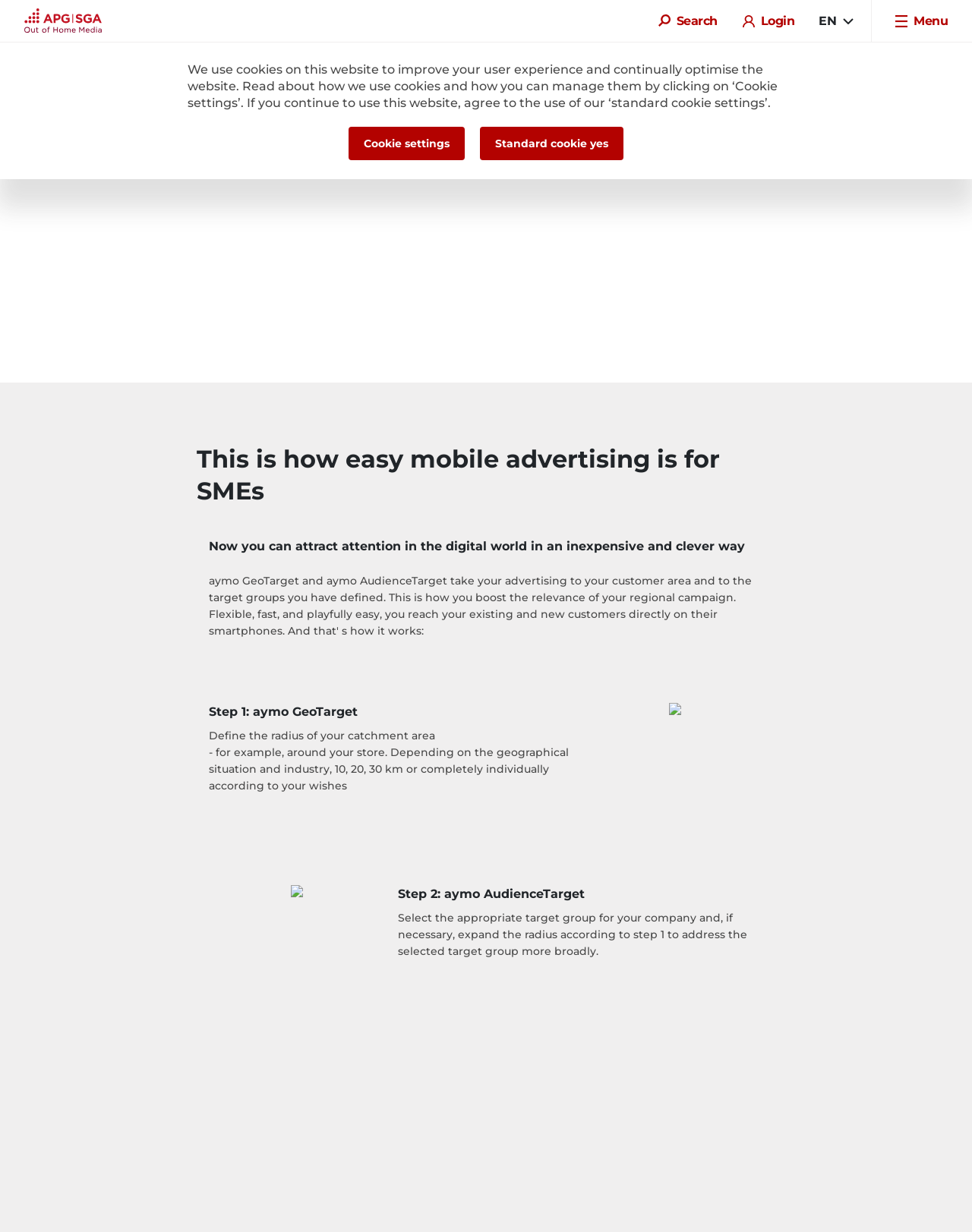What is the benefit of using aymo?
Refer to the image and offer an in-depth and detailed answer to the question.

The webpage suggests that using aymo allows SMEs to attract attention in the digital world in an inexpensive and clever way, implying that aymo provides a cost-effective and efficient way to reach target audiences.